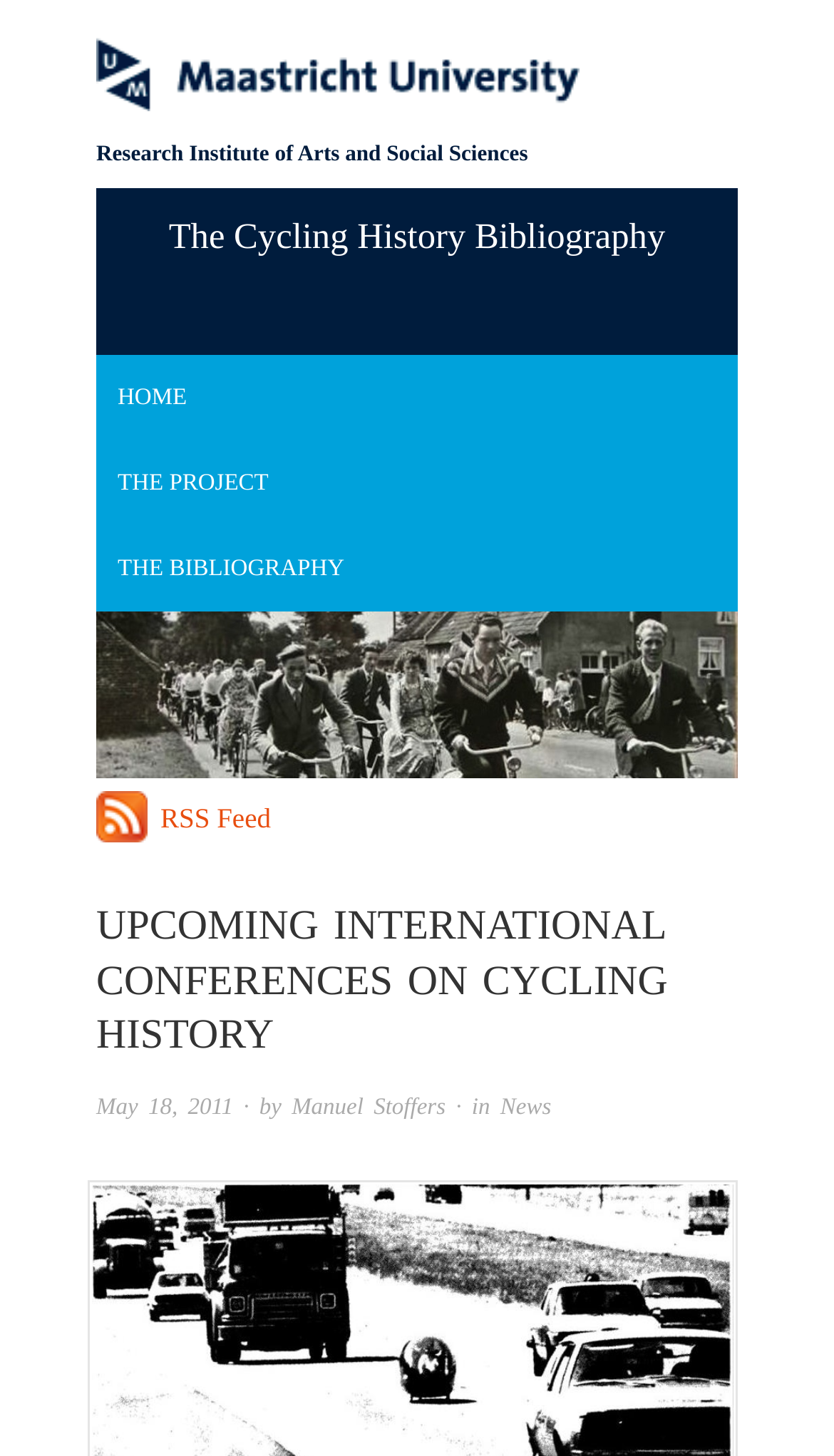Locate the bounding box coordinates of the clickable area needed to fulfill the instruction: "view THE BIBLIOGRAPHY".

[0.141, 0.383, 0.413, 0.399]